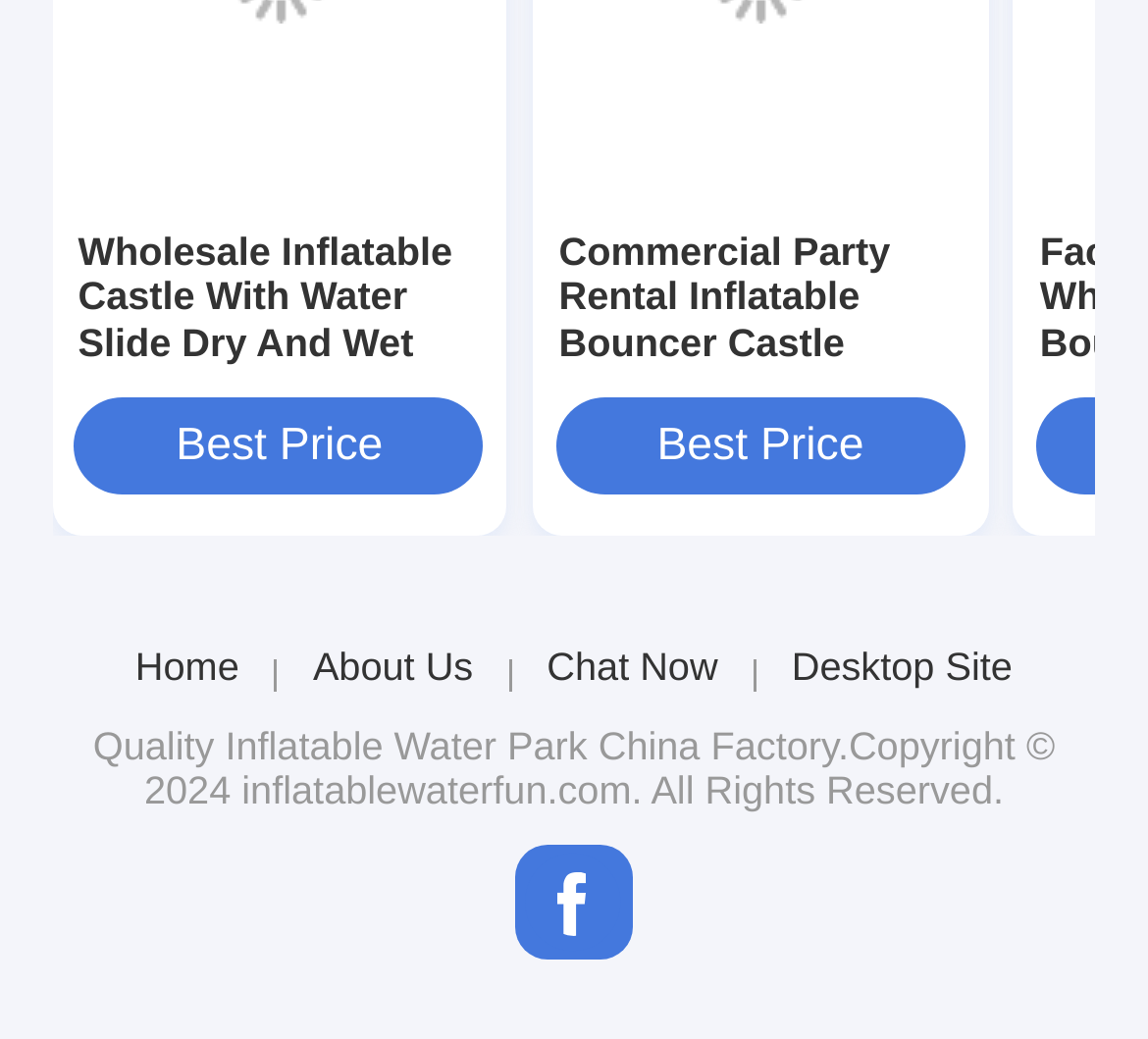How many navigation links are at the top of the page?
Your answer should be a single word or phrase derived from the screenshot.

4